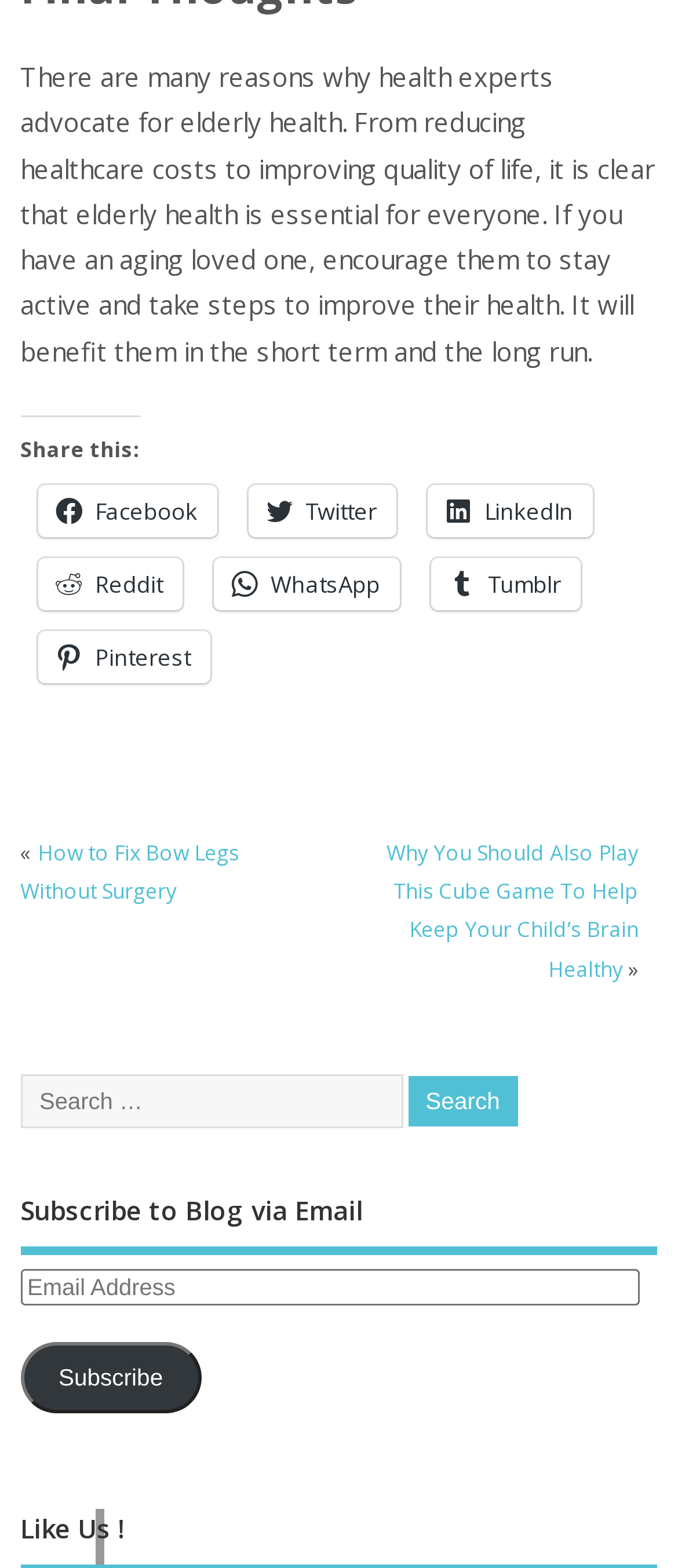Provide the bounding box coordinates of the section that needs to be clicked to accomplish the following instruction: "Subscribe to the blog via email."

[0.03, 0.809, 0.943, 0.832]